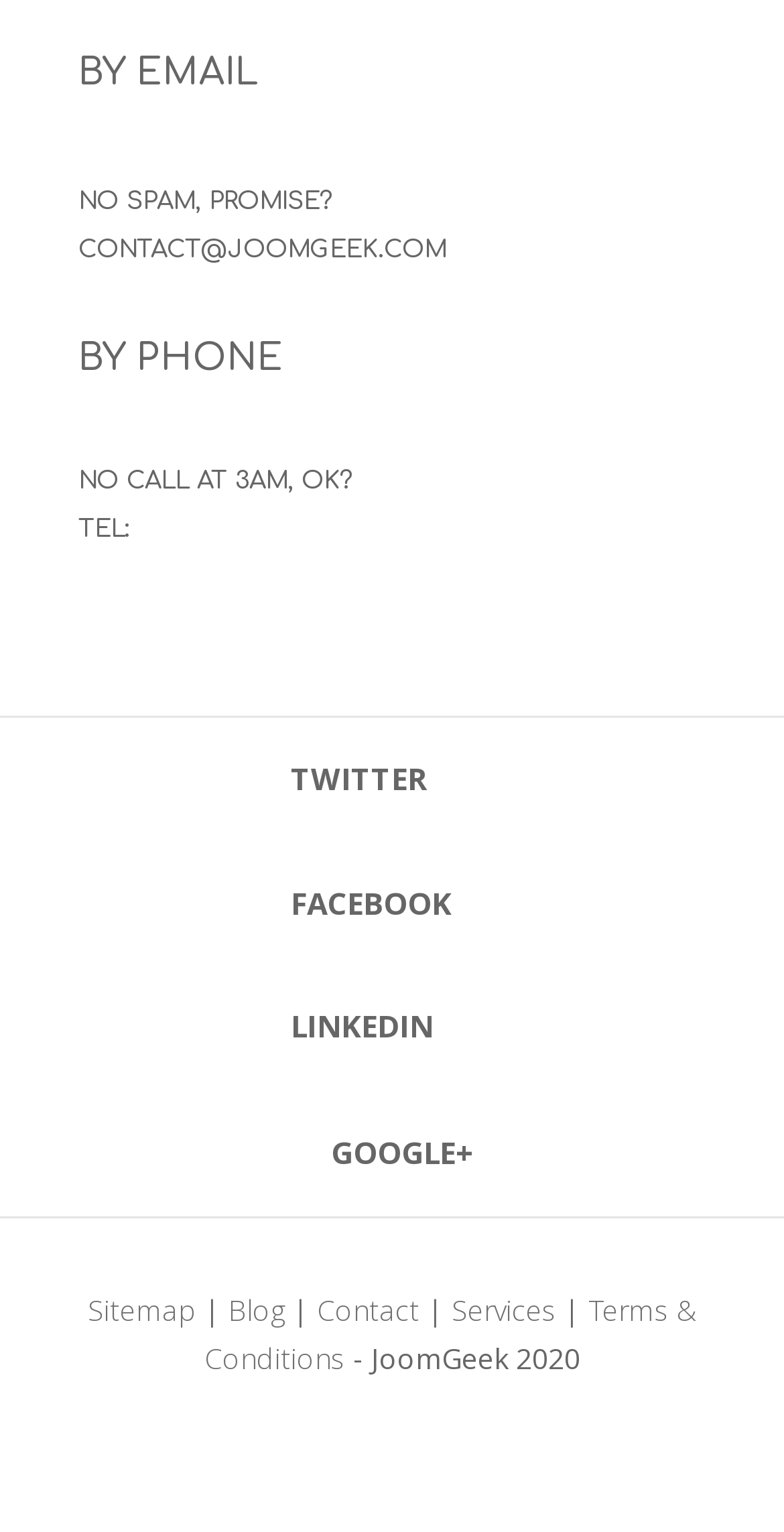Find the bounding box coordinates of the clickable element required to execute the following instruction: "Check Terms & Conditions". Provide the coordinates as four float numbers between 0 and 1, i.e., [left, top, right, bottom].

[0.26, 0.843, 0.888, 0.899]